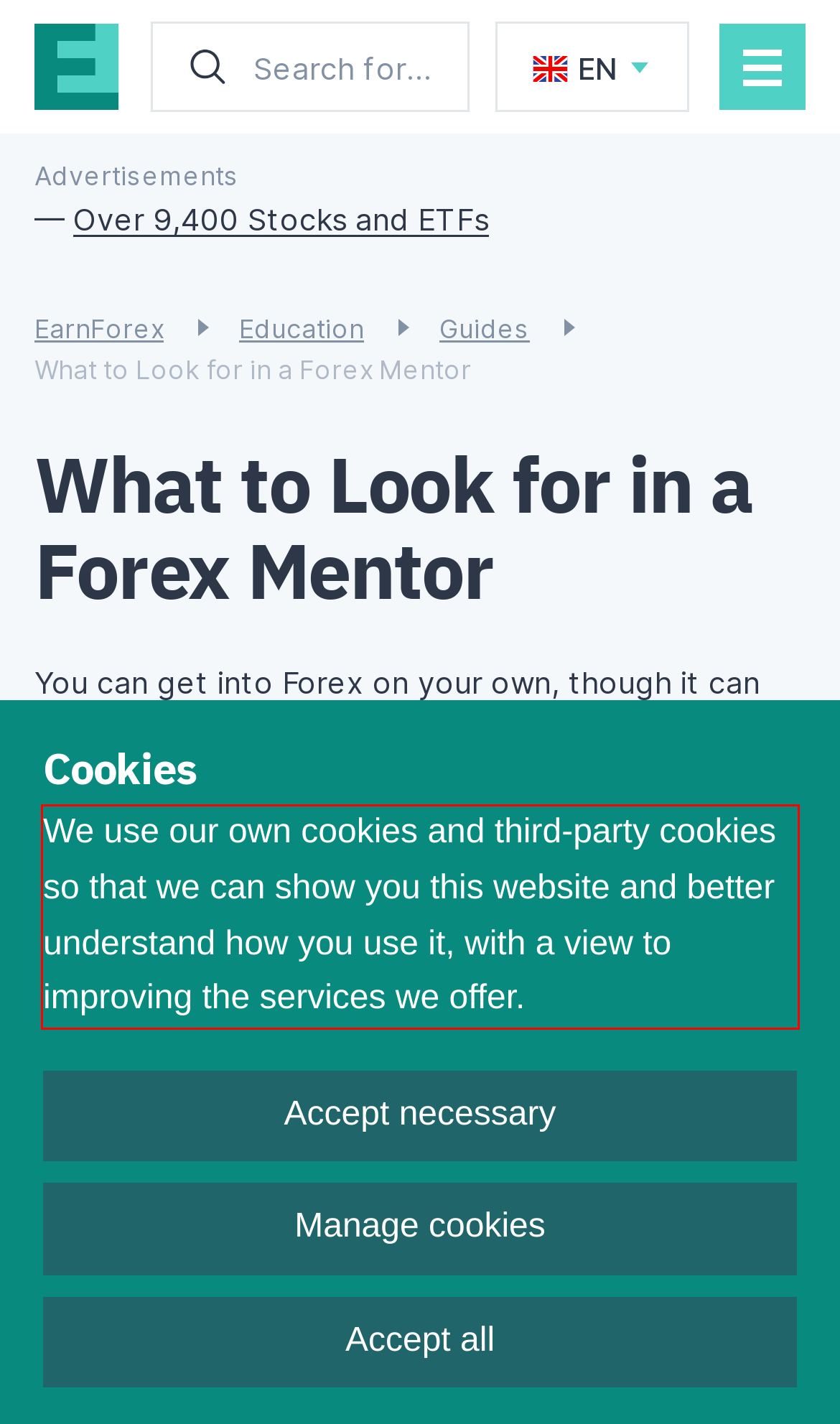Within the screenshot of the webpage, there is a red rectangle. Please recognize and generate the text content inside this red bounding box.

We use our own cookies and third-party cookies so that we can show you this website and better understand how you use it, with a view to improving the services we offer.